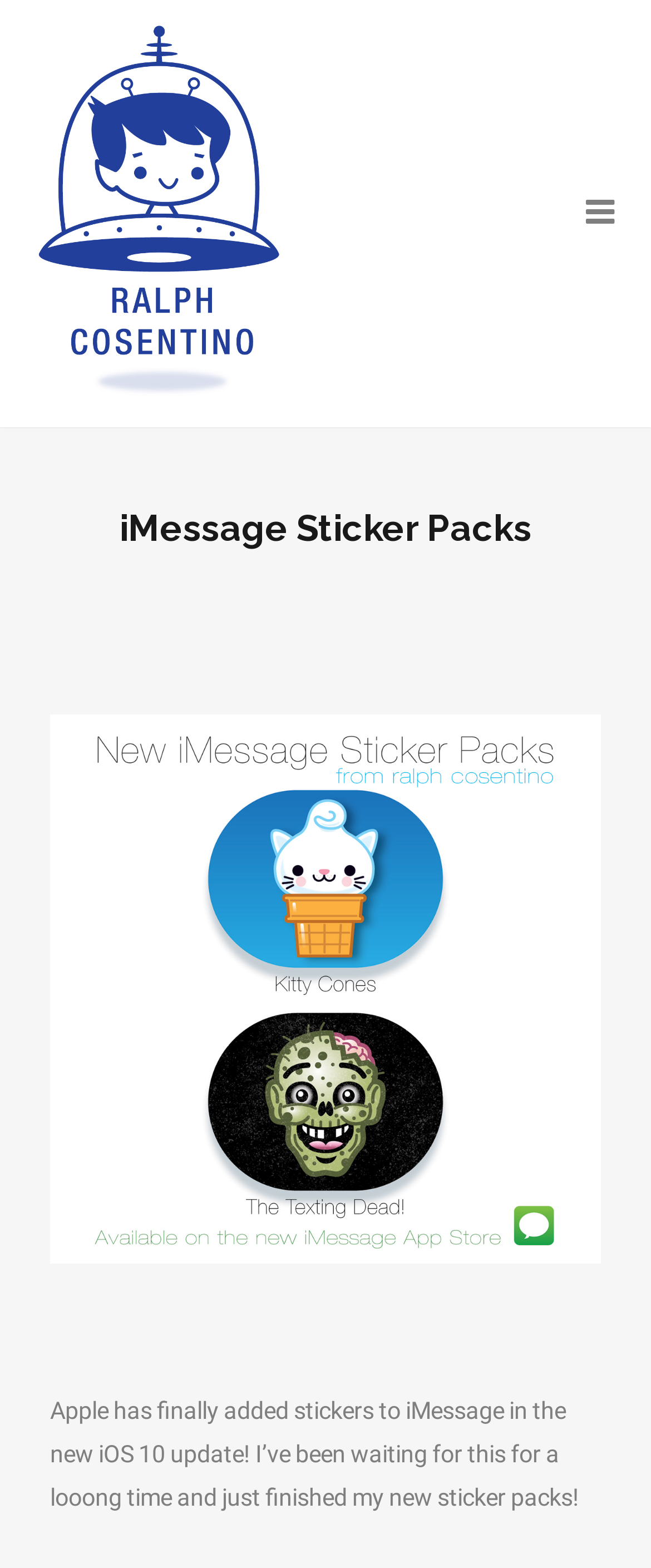What is the topic of the webpage?
Based on the image, answer the question with as much detail as possible.

The topic of the webpage is obtained from the heading element 'iMessage Sticker Packs' which is a prominent element on the webpage, indicating that it is the main topic of the webpage.